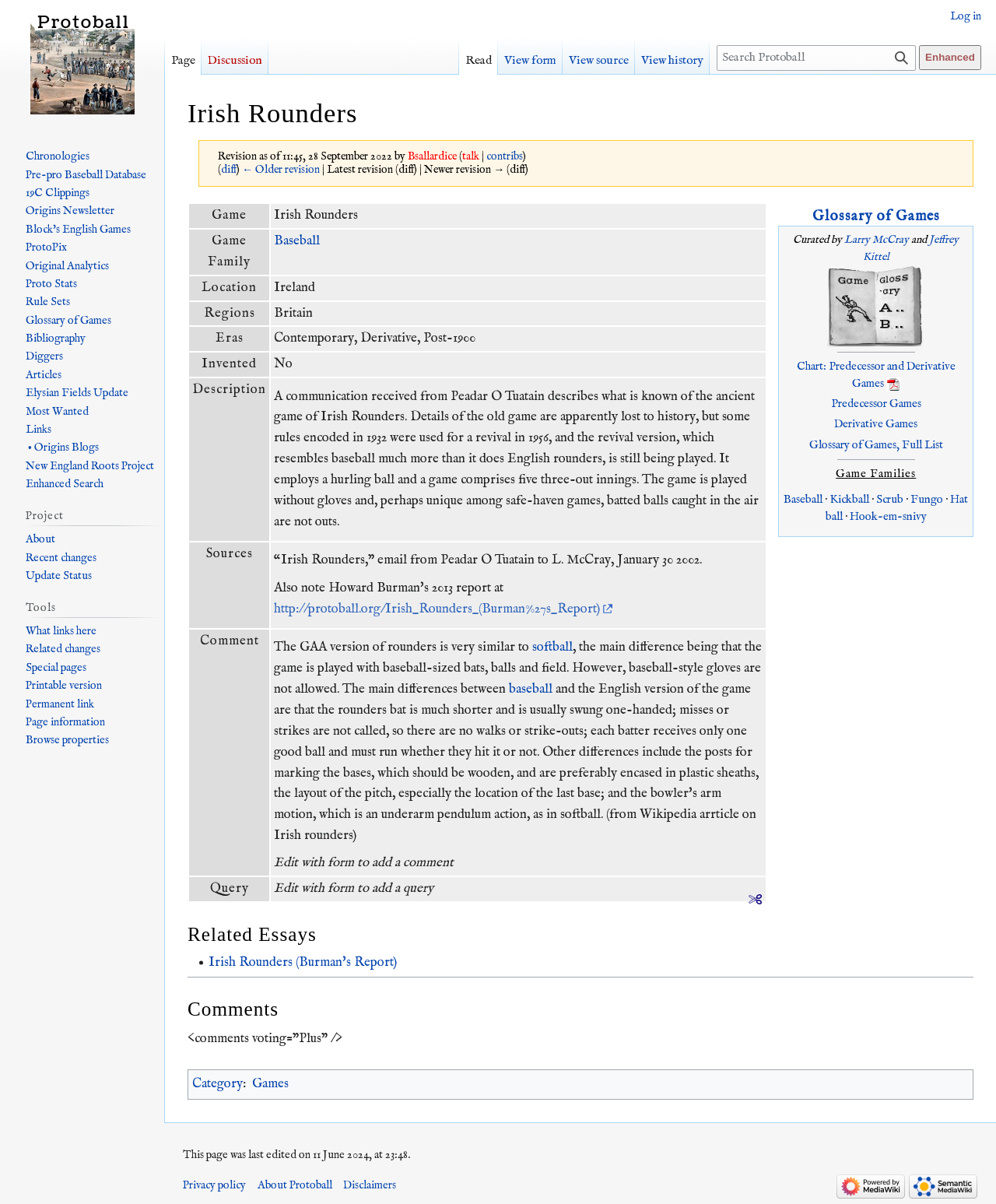Find the bounding box coordinates corresponding to the UI element with the description: "Read". The coordinates should be formatted as [left, top, right, bottom], with values as floats between 0 and 1.

[0.461, 0.031, 0.5, 0.062]